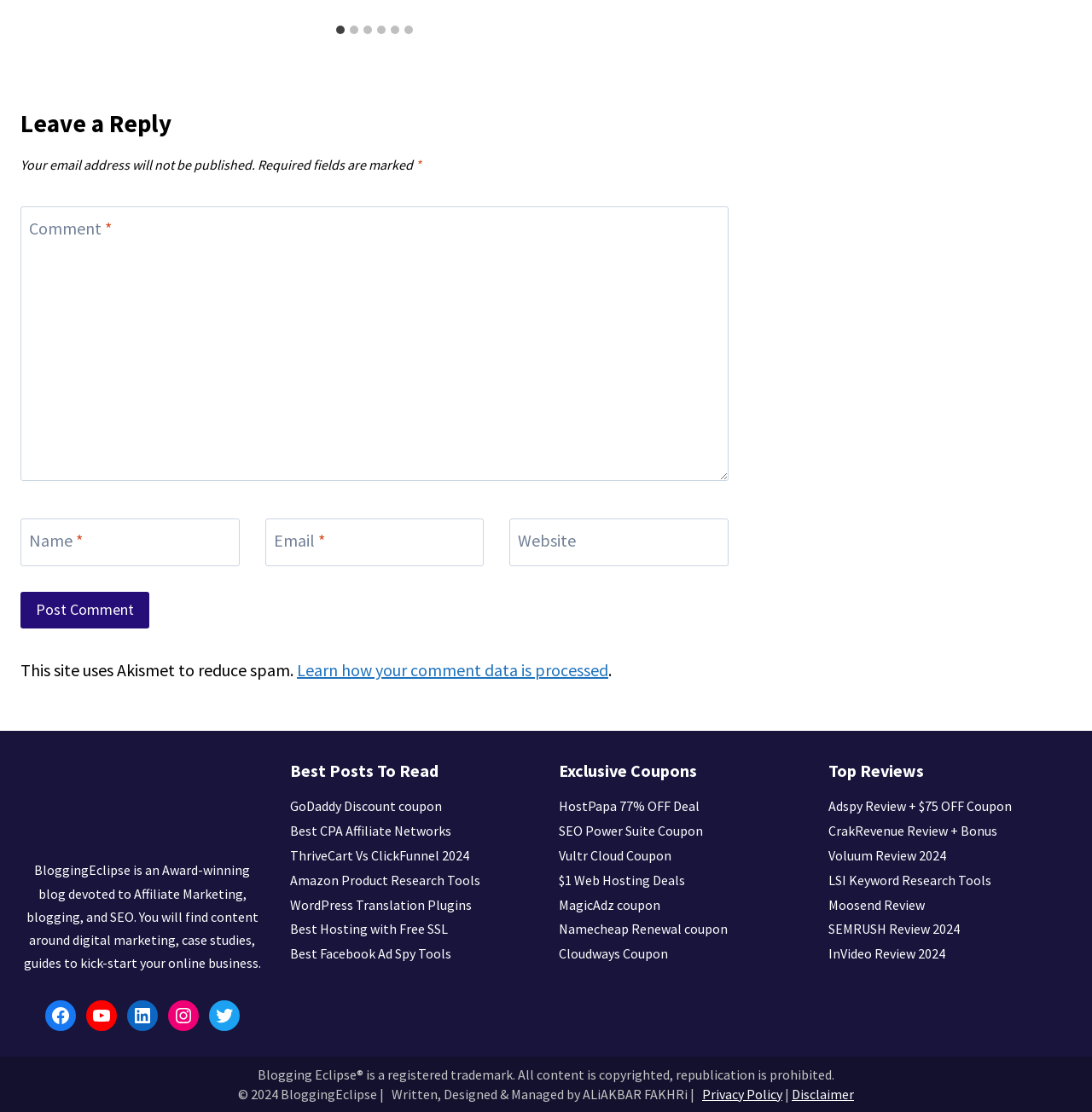Find and indicate the bounding box coordinates of the region you should select to follow the given instruction: "Read the best post 'GoDaddy Discount coupon'".

[0.265, 0.717, 0.404, 0.733]